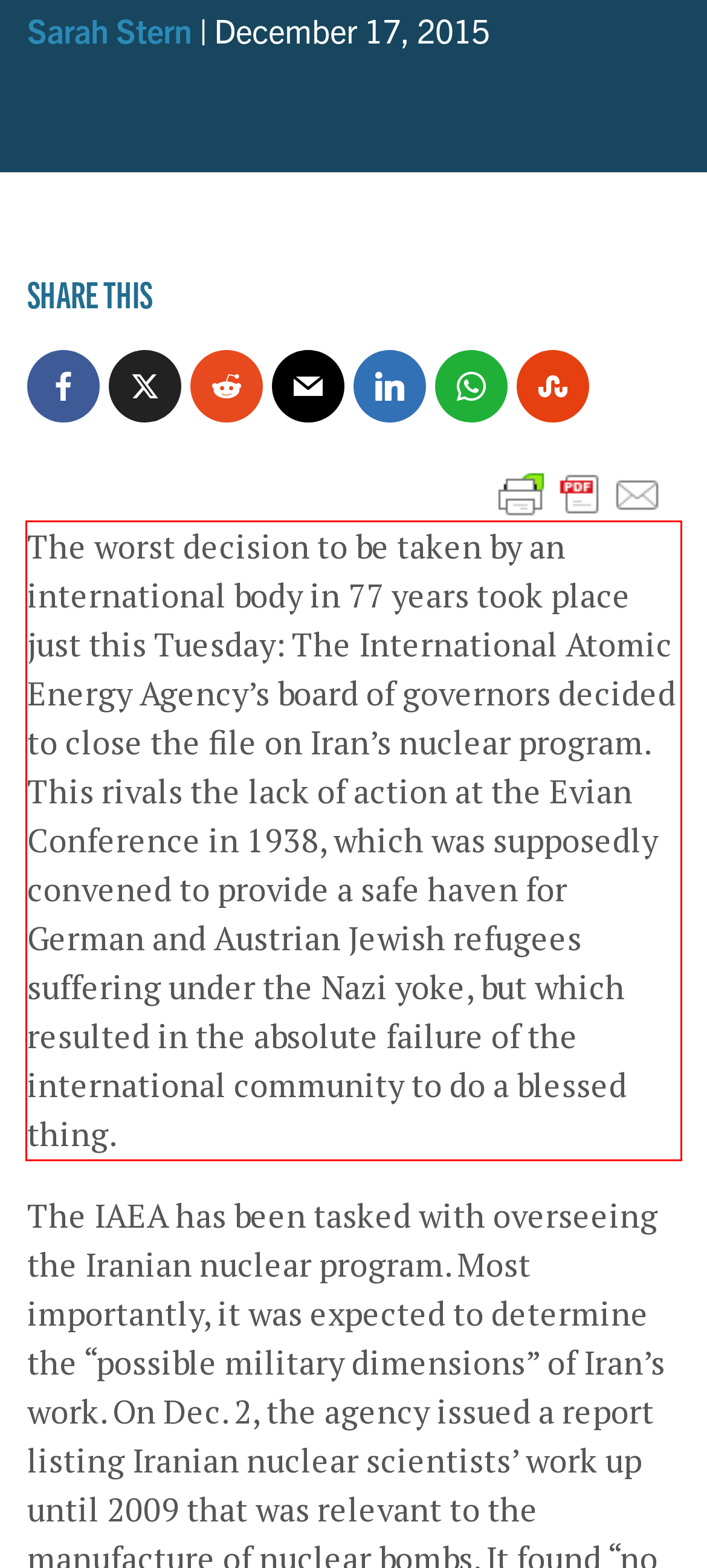Analyze the webpage screenshot and use OCR to recognize the text content in the red bounding box.

The worst decision to be taken by an international body in 77 years took place just this Tuesday: The International Atomic Energy Agency’s board of governors decided to close the file on Iran’s nuclear program. This rivals the lack of action at the Evian Conference in 1938, which was supposedly convened to provide a safe haven for German and Austrian Jewish refugees suffering under the Nazi yoke, but which resulted in the absolute failure of the international community to do a blessed thing.